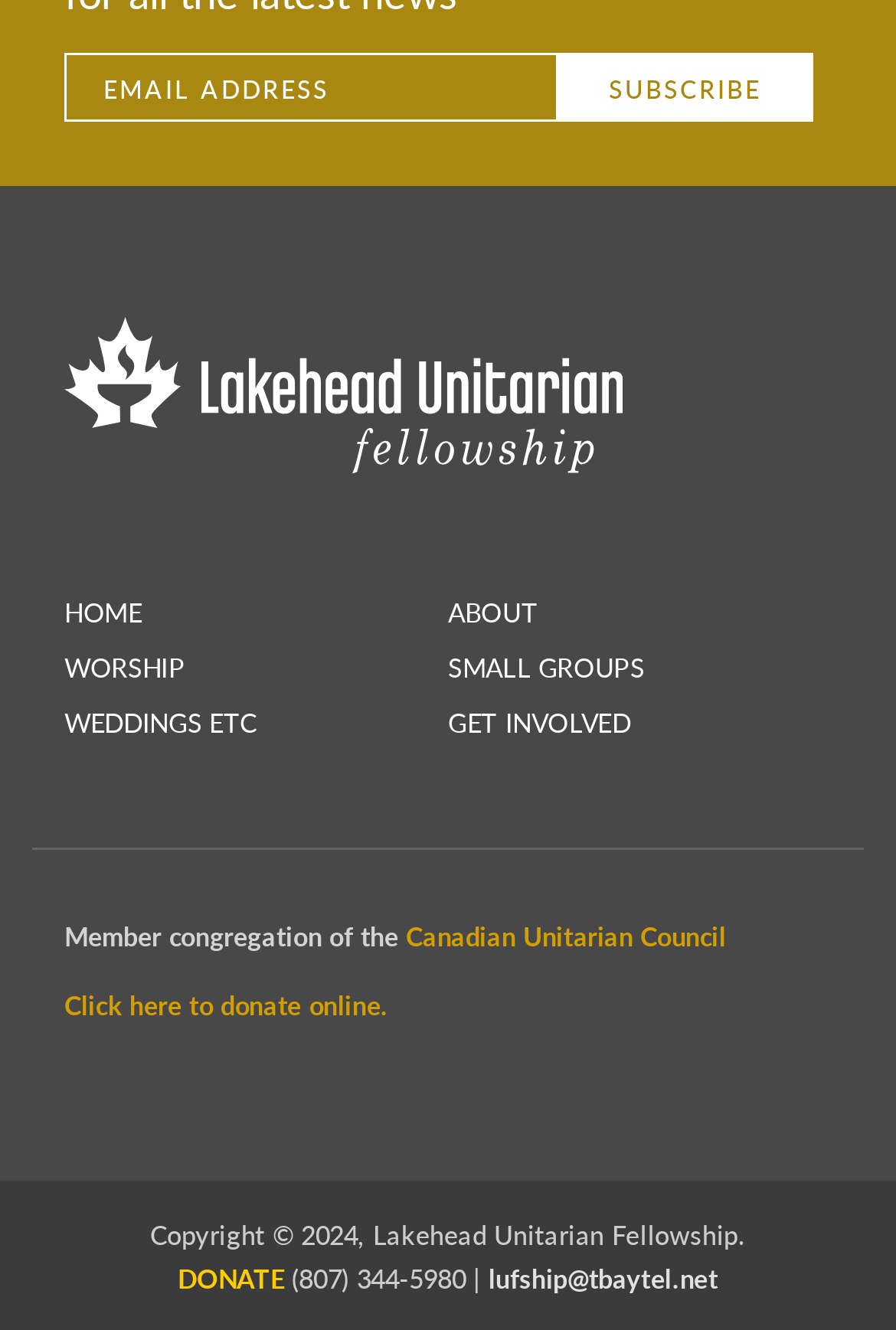How many links are in the navigation menu?
Answer the question based on the image using a single word or a brief phrase.

6